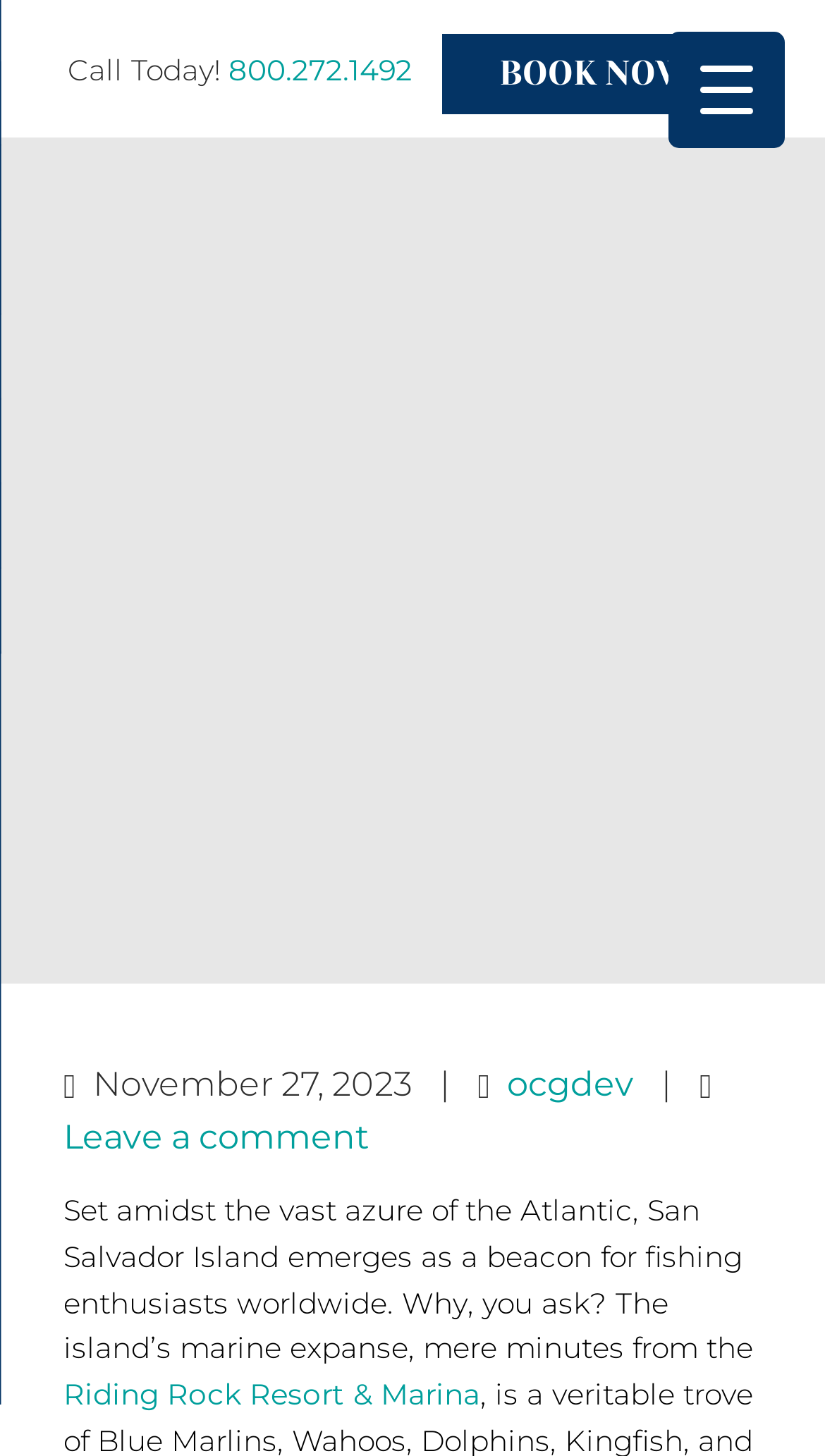What is the purpose of the 'BOOK NOW' button?
Based on the image, provide your answer in one word or phrase.

To book a reservation